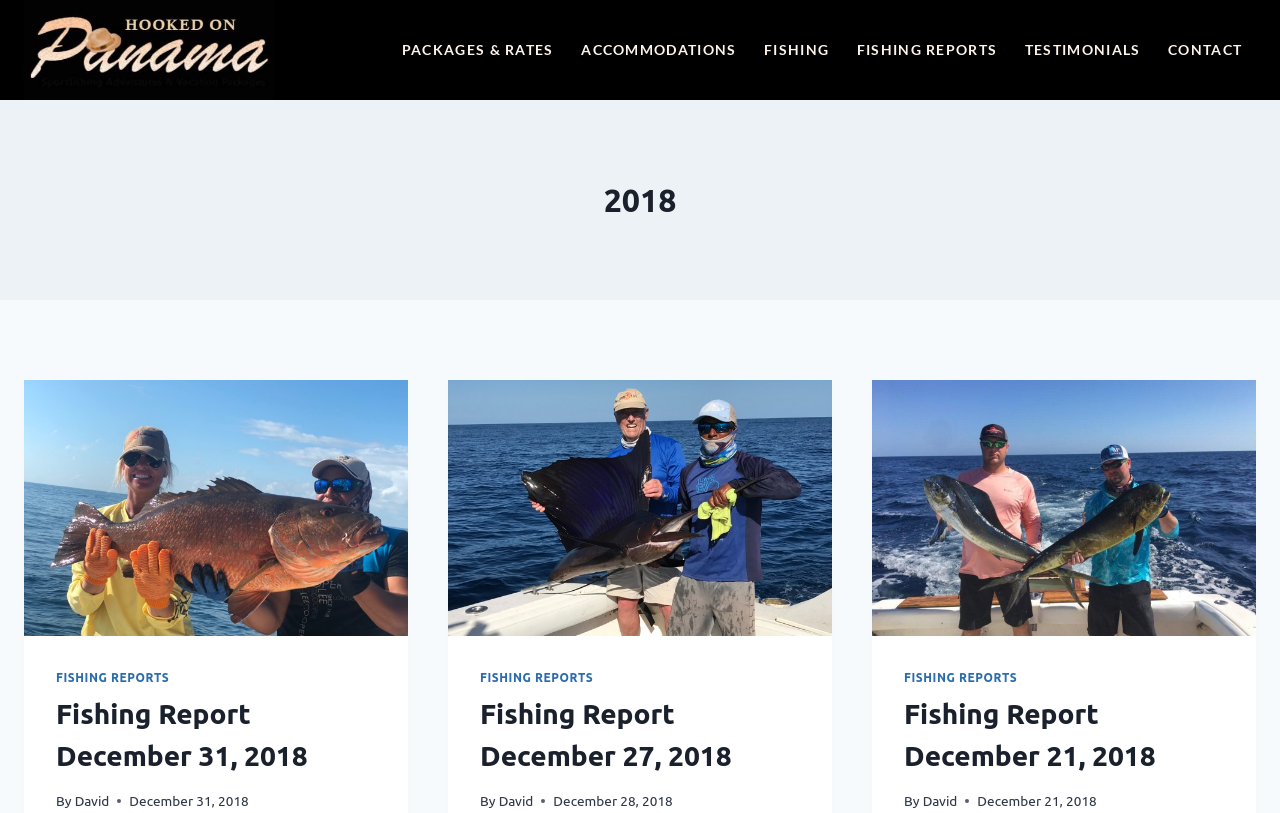Observe the image and answer the following question in detail: What is the primary navigation menu item that comes after 'PACKAGES & RATES'?

By analyzing the webpage structure, I found that the primary navigation menu items are listed in a specific order, and the item that comes after 'PACKAGES & RATES' is 'ACCOMMODATIONS'.